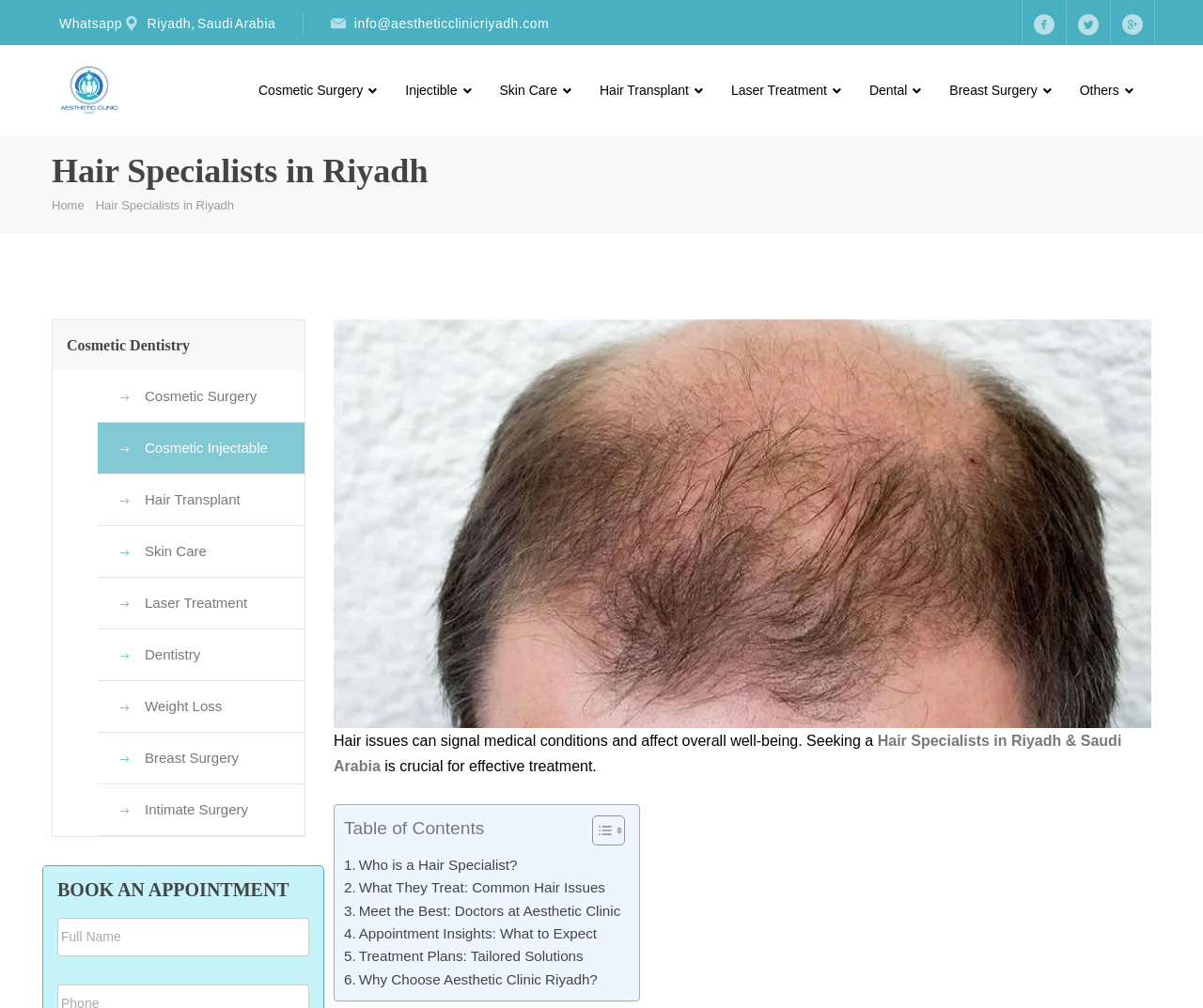Identify the bounding box coordinates of the element to click to follow this instruction: 'Click on Cosmetic Surgery link'. Ensure the coordinates are four float values between 0 and 1, provided as [left, top, right, bottom].

[0.199, 0.067, 0.321, 0.112]